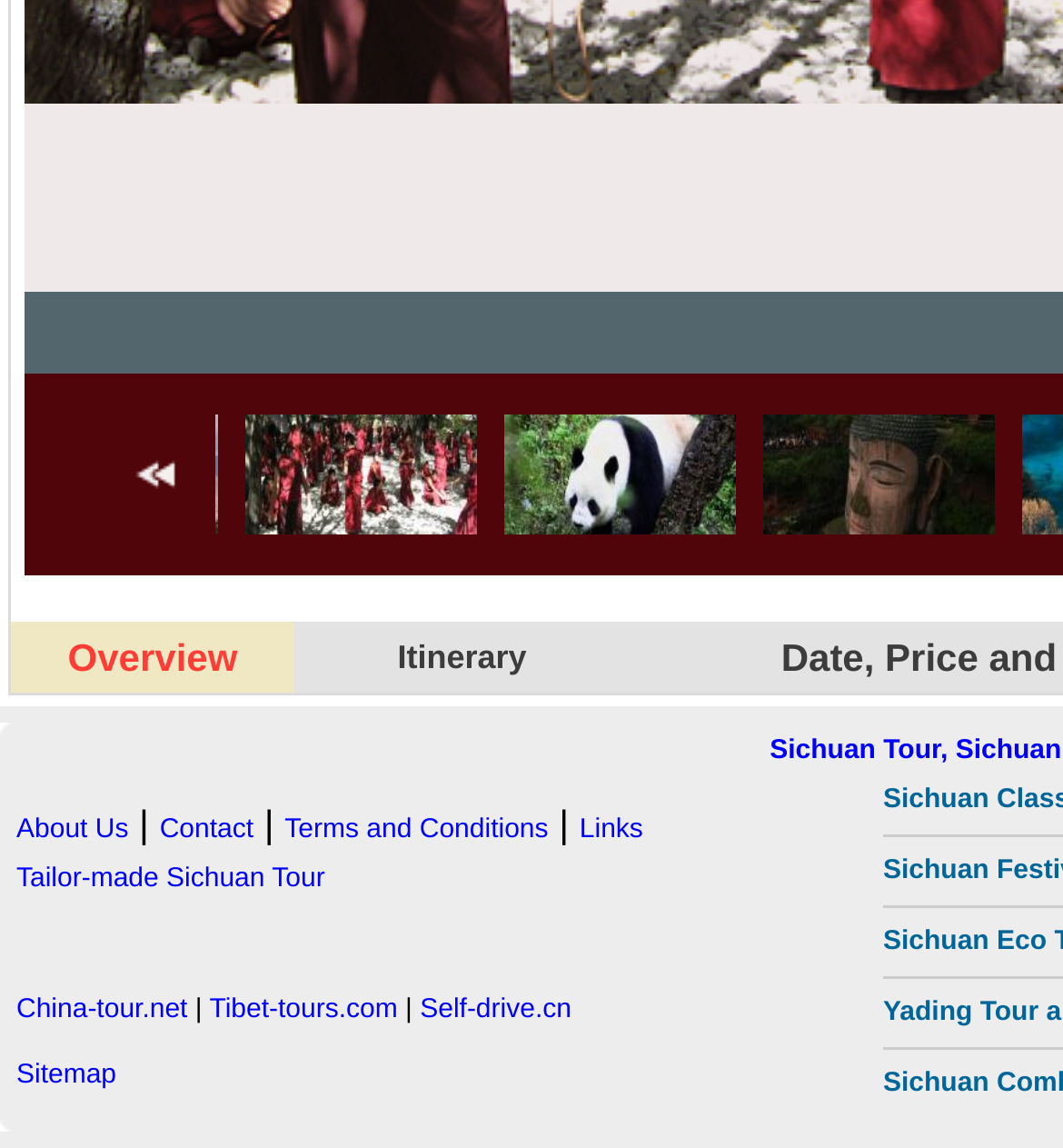Identify the bounding box coordinates for the UI element mentioned here: "Tailor-made Sichuan Tour". Provide the coordinates as four float values between 0 and 1, i.e., [left, top, right, bottom].

[0.015, 0.753, 0.306, 0.779]